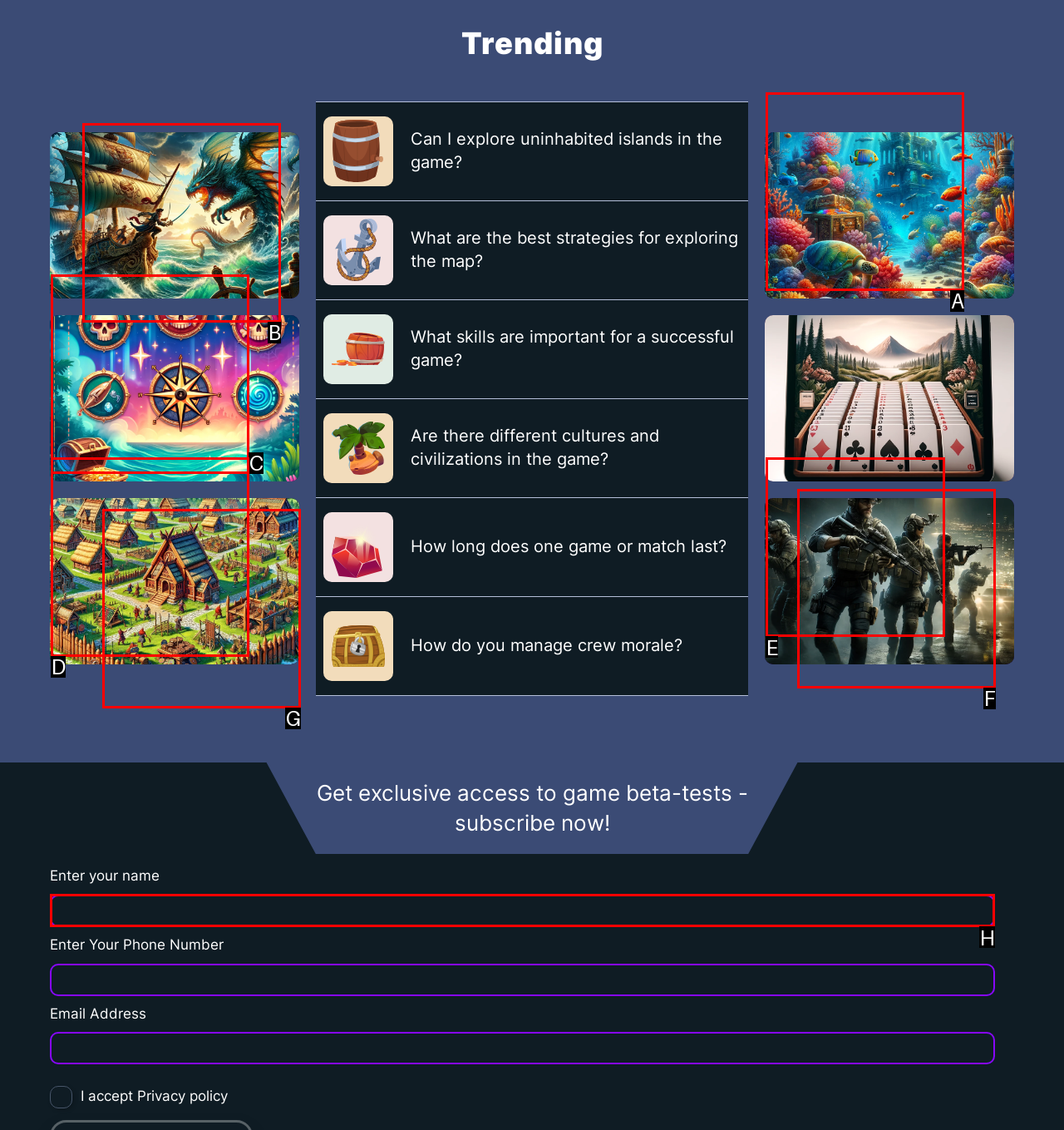Determine which HTML element should be clicked to carry out the following task: Search for keywords Respond with the letter of the appropriate option.

None